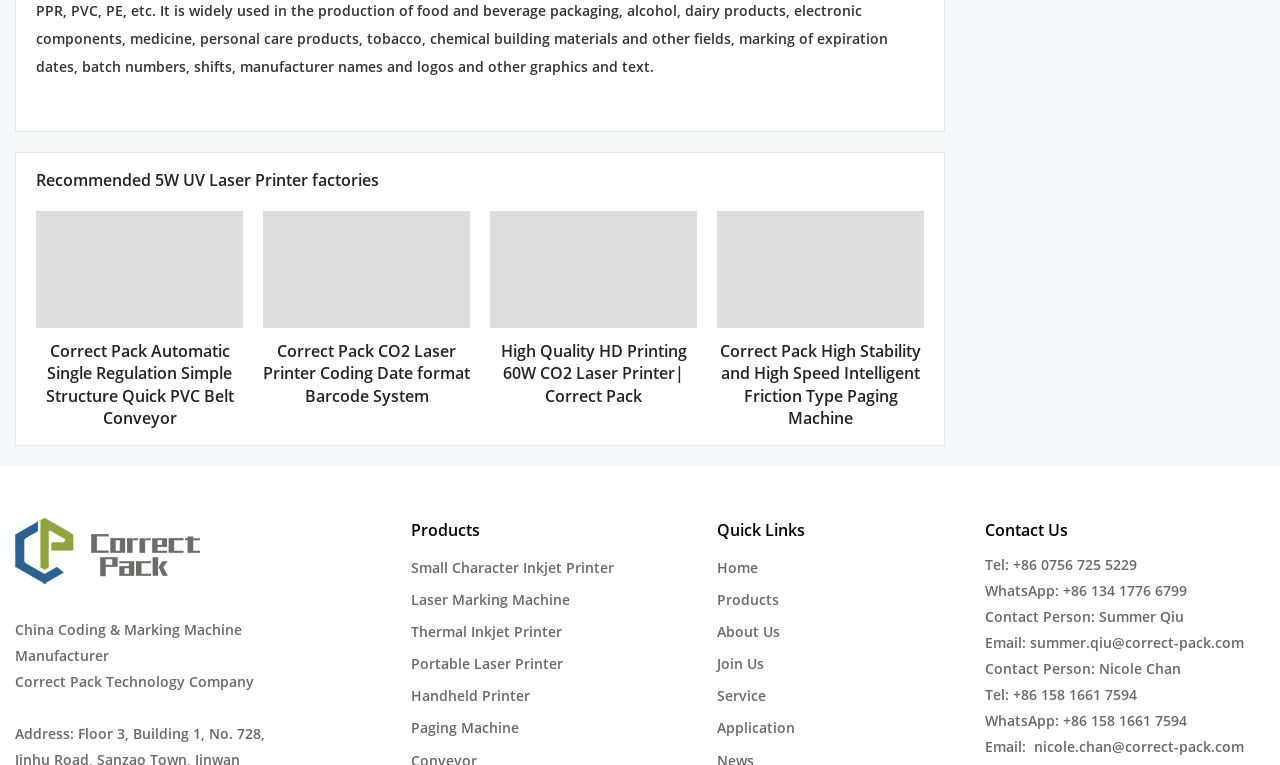Identify the bounding box coordinates of the specific part of the webpage to click to complete this instruction: "Email Summer Qiu".

[0.805, 0.827, 0.972, 0.852]